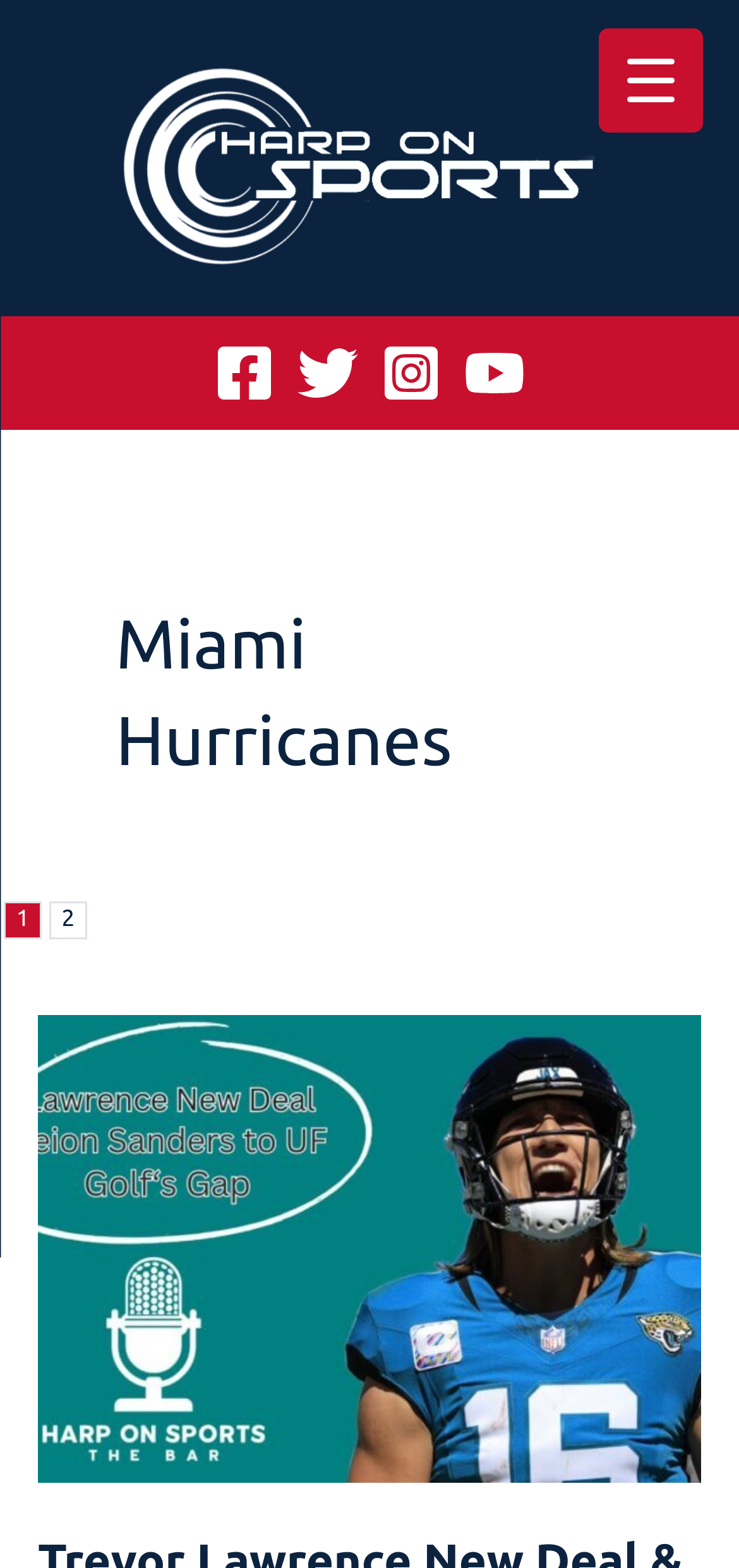Reply to the question with a single word or phrase:
Is there a menu on the webpage?

Yes